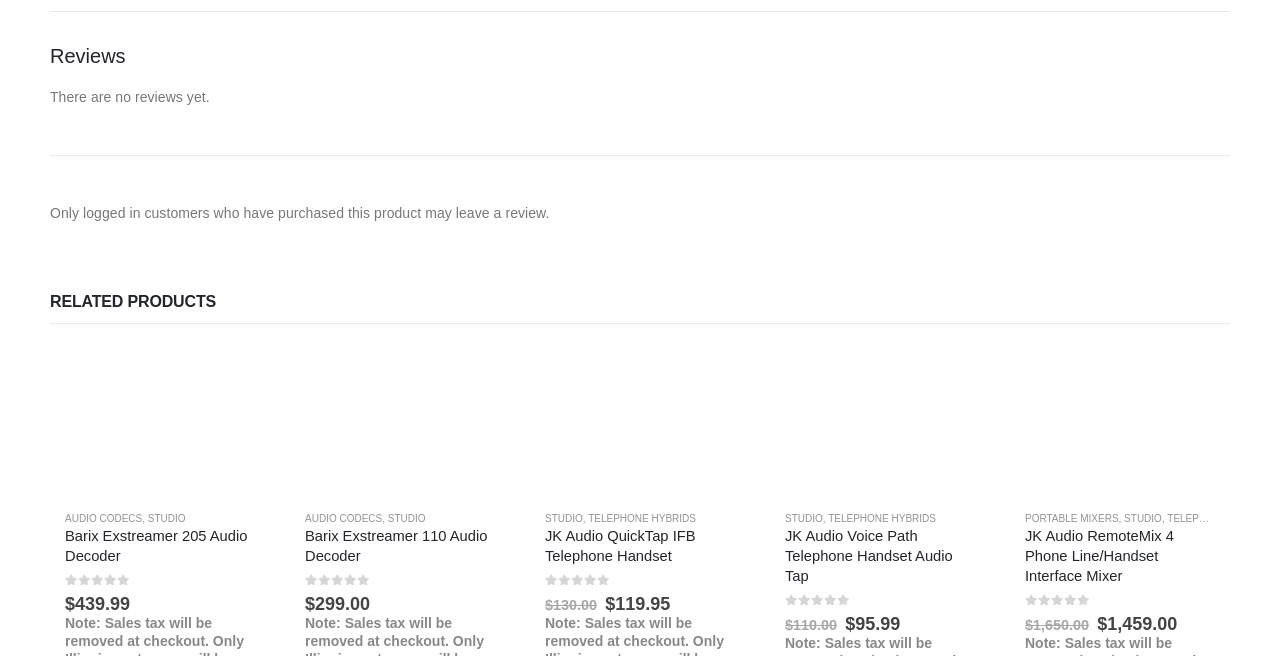Please specify the bounding box coordinates of the area that should be clicked to accomplish the following instruction: "View product details of Barix Exstreamer 205 Audio Decoder". The coordinates should consist of four float numbers between 0 and 1, i.e., [left, top, right, bottom].

[0.051, 0.803, 0.199, 0.864]